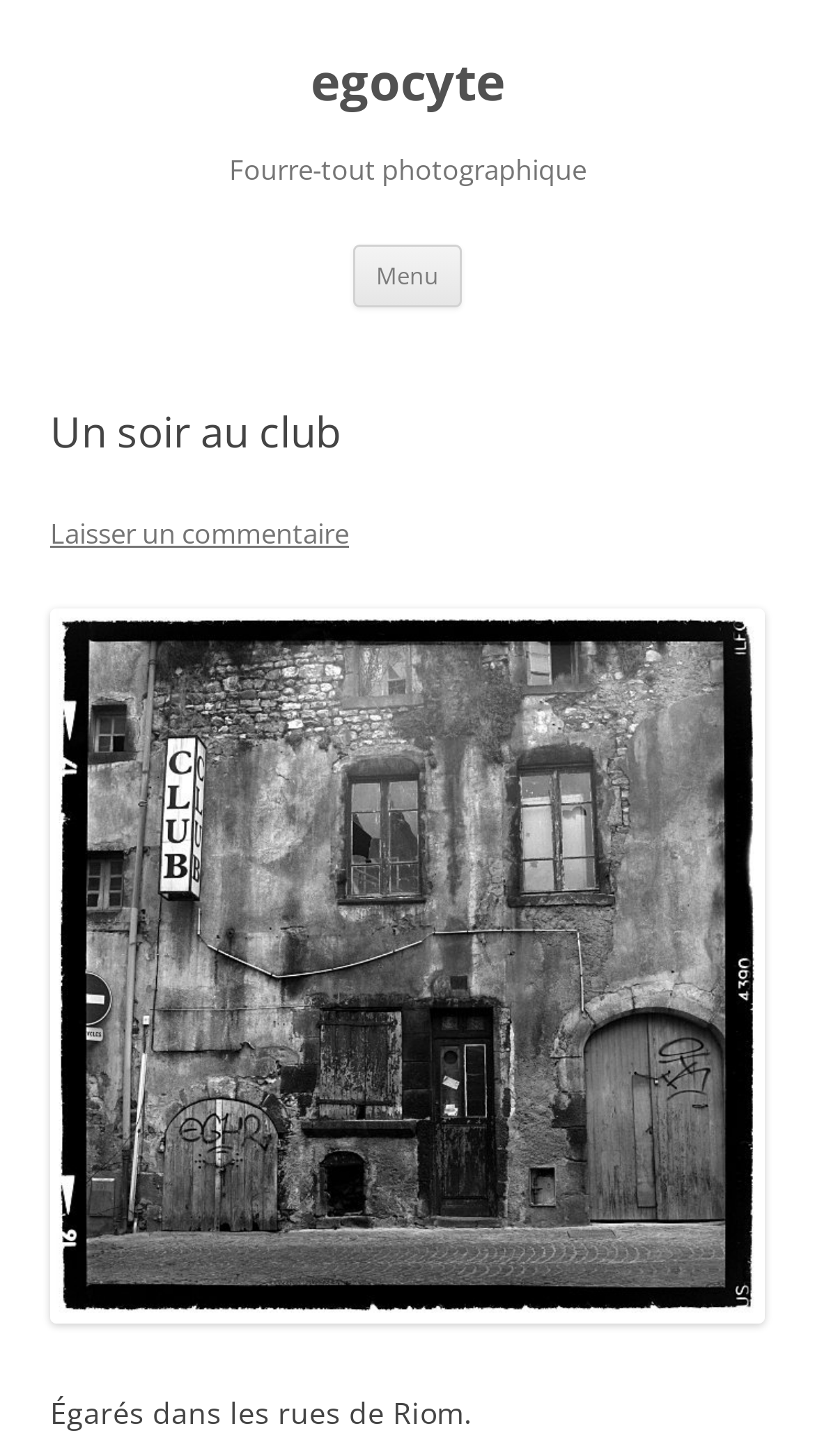Provide a brief response to the question below using a single word or phrase: 
What is the tone of the webpage?

informal